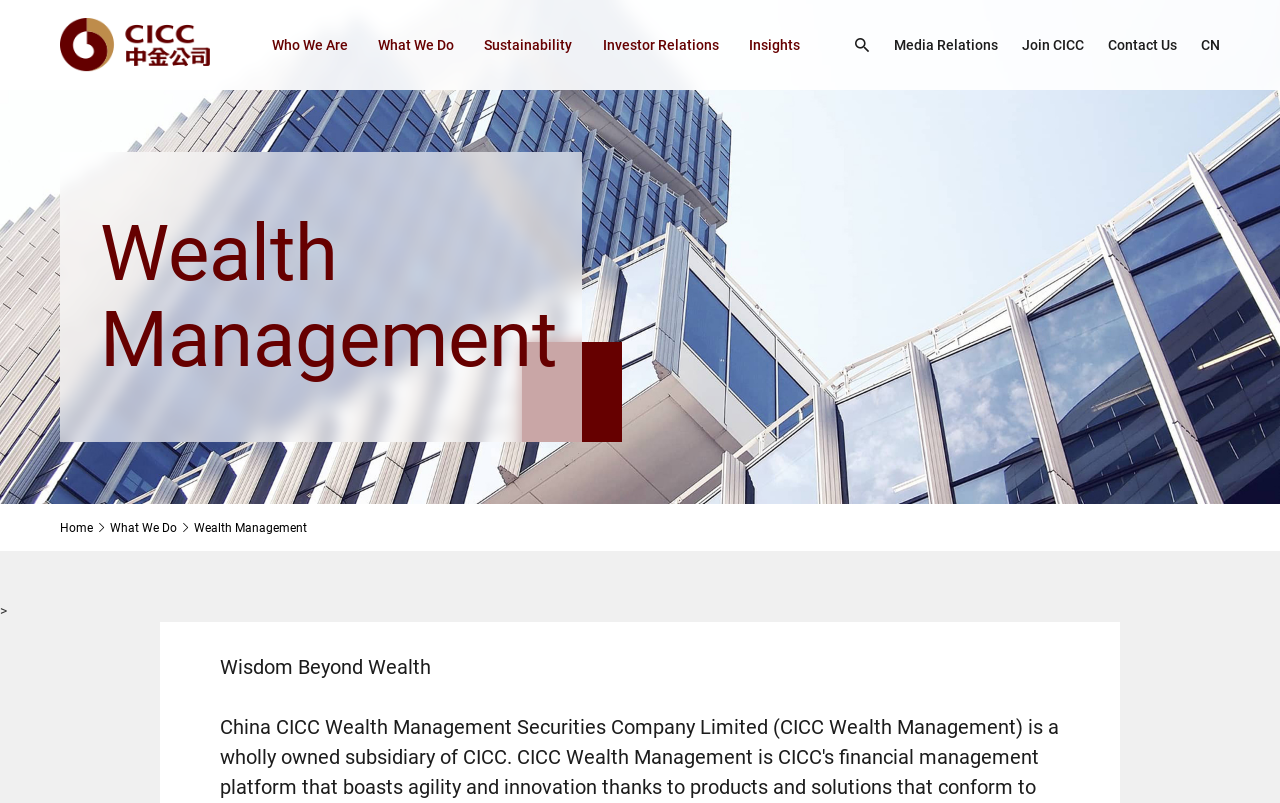What is the slogan of this company?
Answer briefly with a single word or phrase based on the image.

Wisdom Beyond Wealth